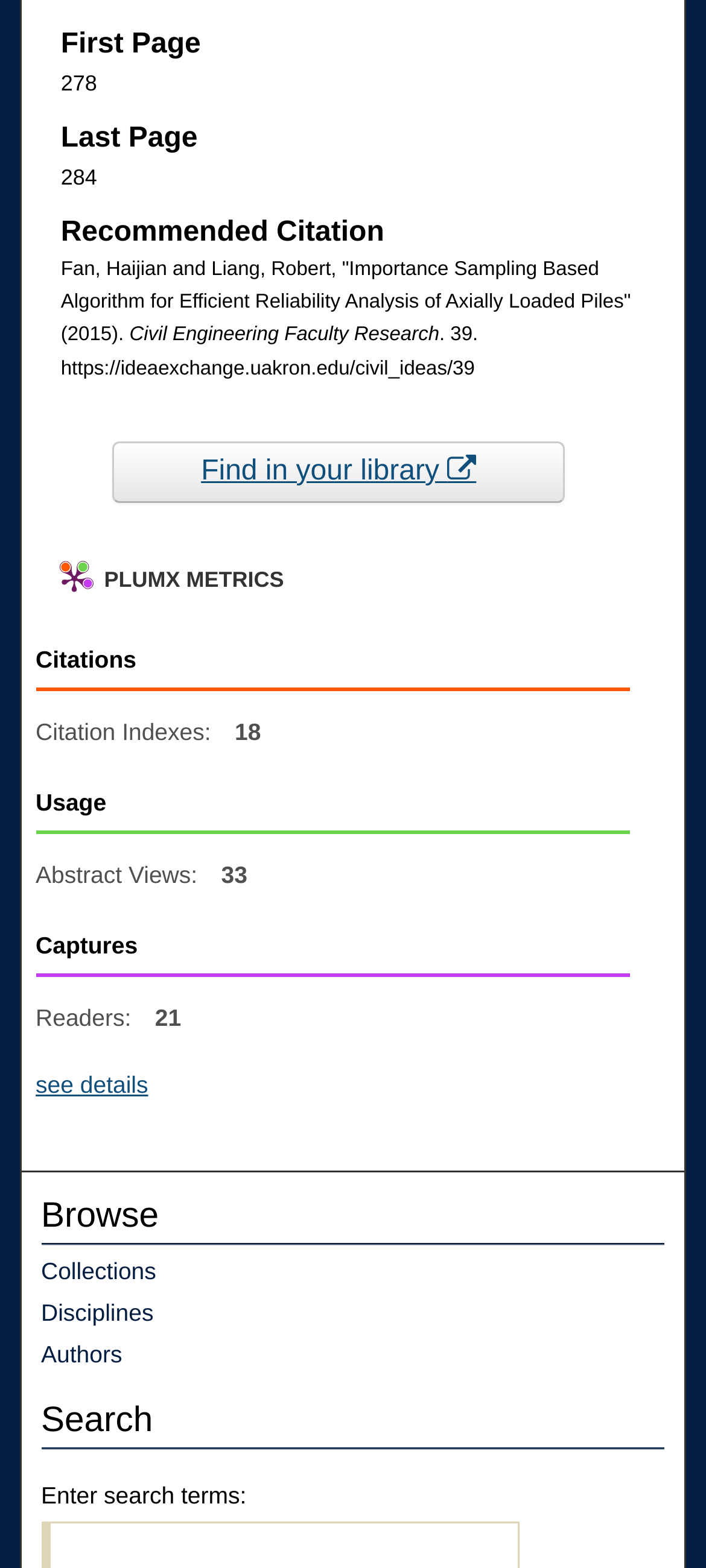Respond to the following question using a concise word or phrase: 
How many abstract views does the article have?

33